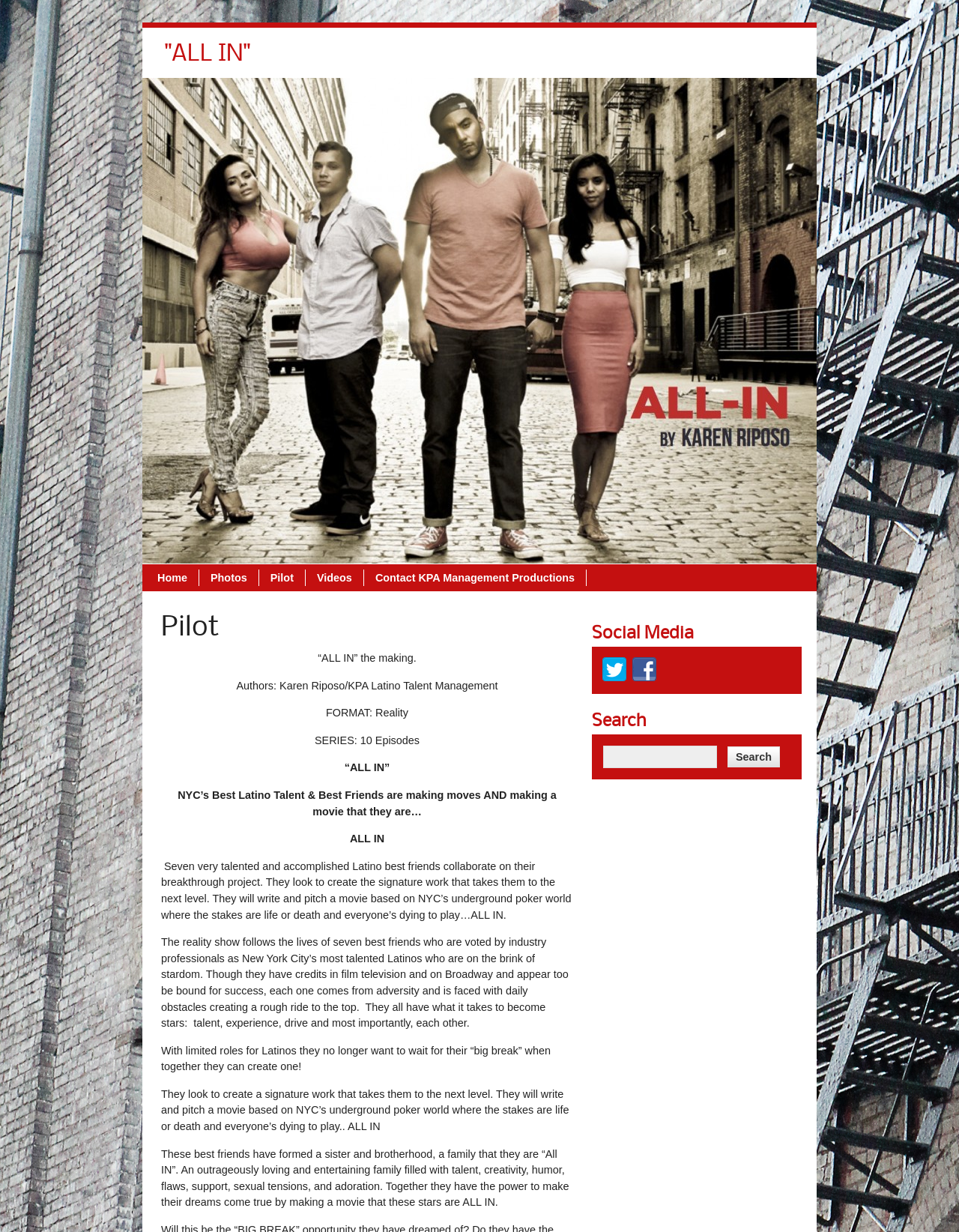Please mark the clickable region by giving the bounding box coordinates needed to complete this instruction: "Click on 'ALL IN' link".

[0.164, 0.035, 0.269, 0.06]